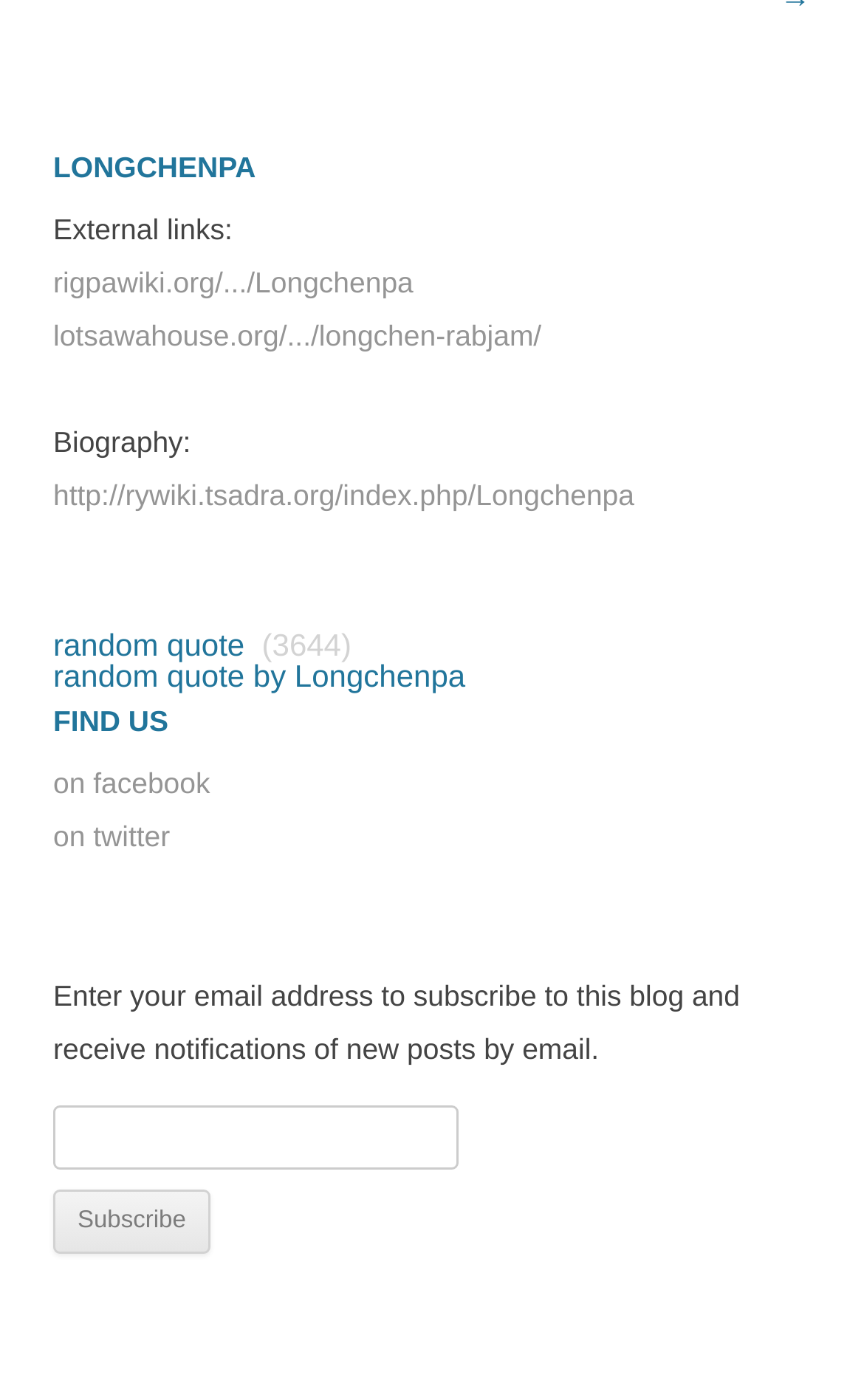What is the purpose of the textbox?
Using the visual information from the image, give a one-word or short-phrase answer.

Subscribe to the blog